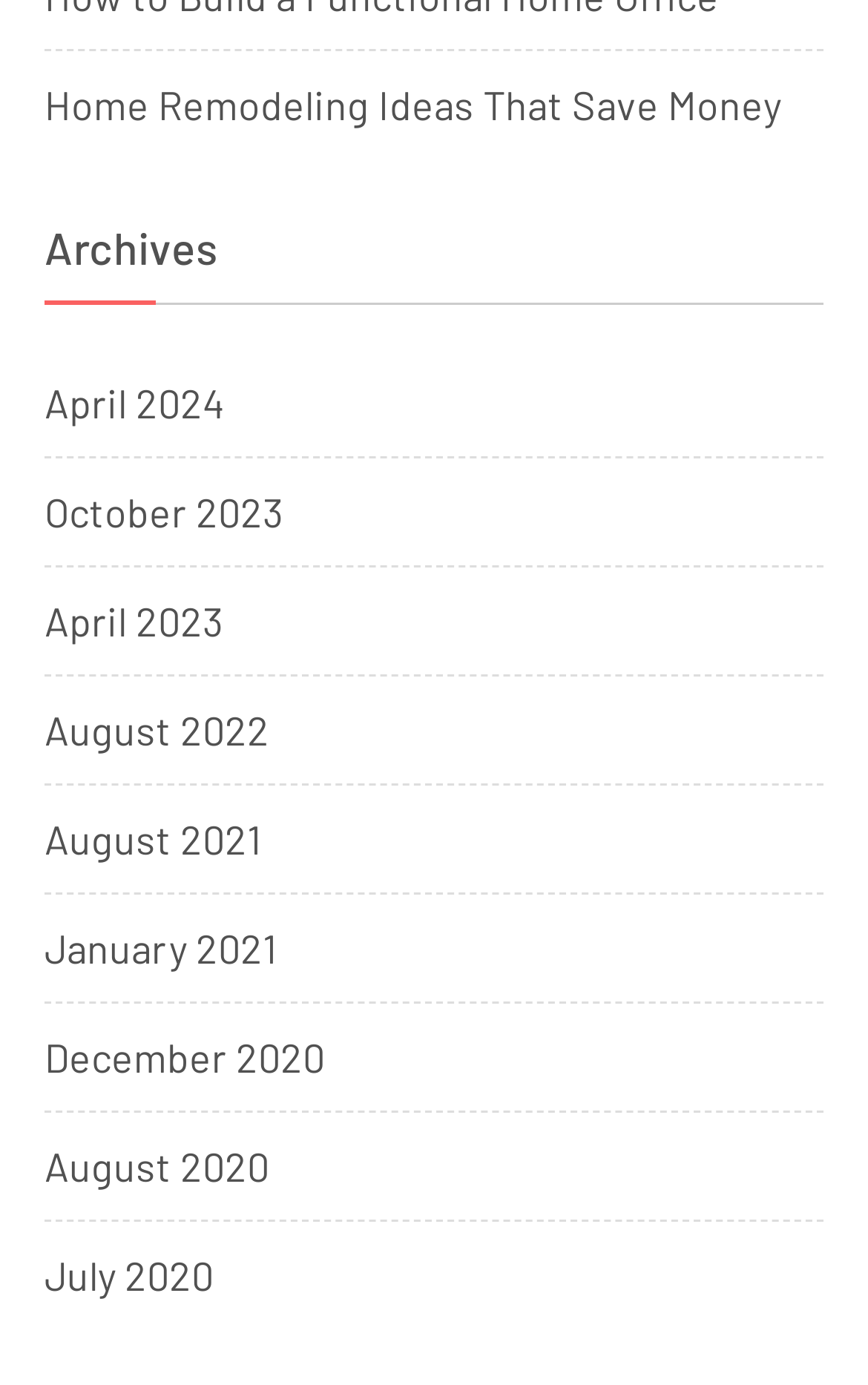Please locate the bounding box coordinates for the element that should be clicked to achieve the following instruction: "view home remodeling ideas". Ensure the coordinates are given as four float numbers between 0 and 1, i.e., [left, top, right, bottom].

[0.051, 0.059, 0.9, 0.094]